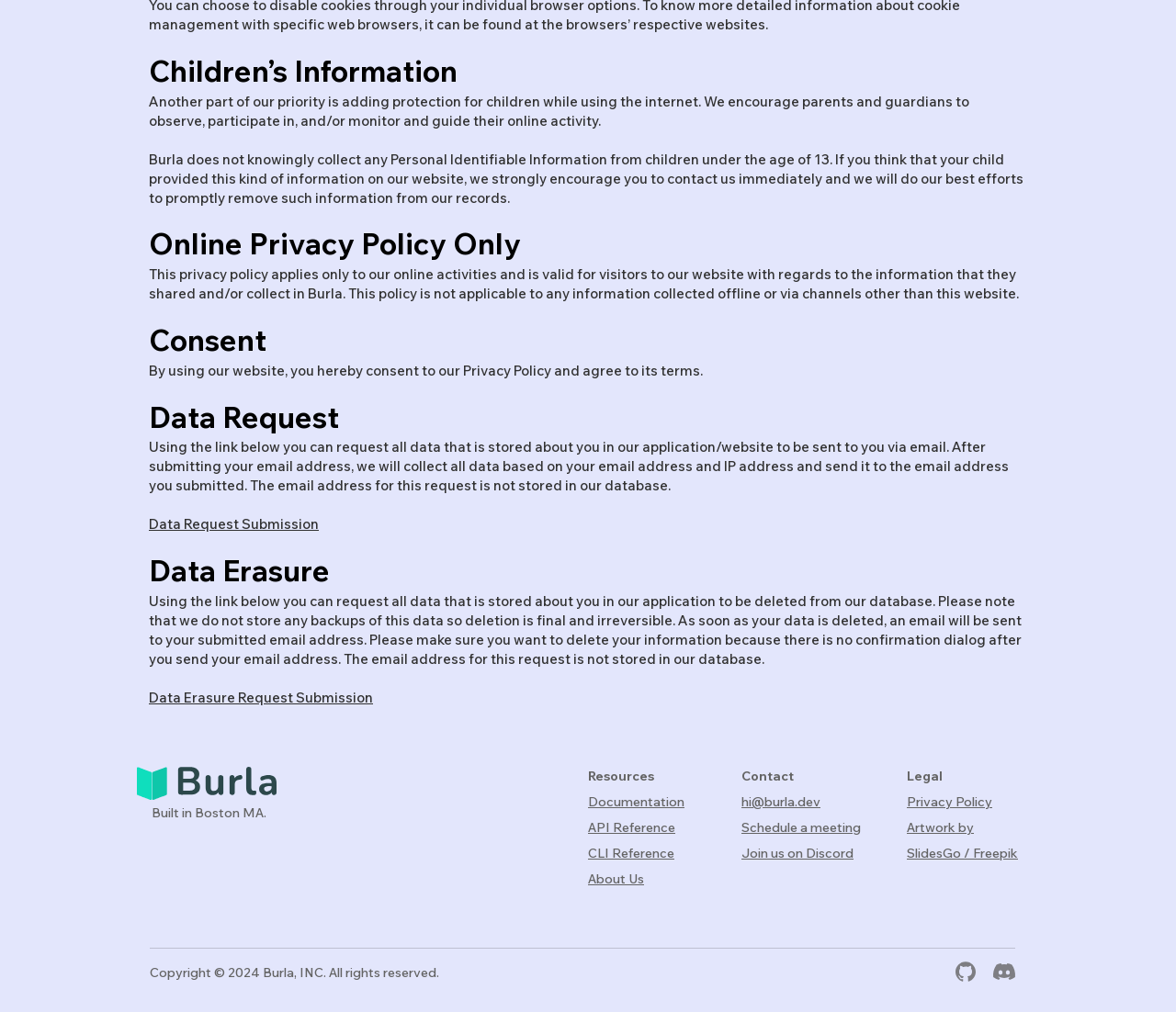Please determine the bounding box coordinates for the element that should be clicked to follow these instructions: "Contact via email".

[0.63, 0.784, 0.698, 0.8]